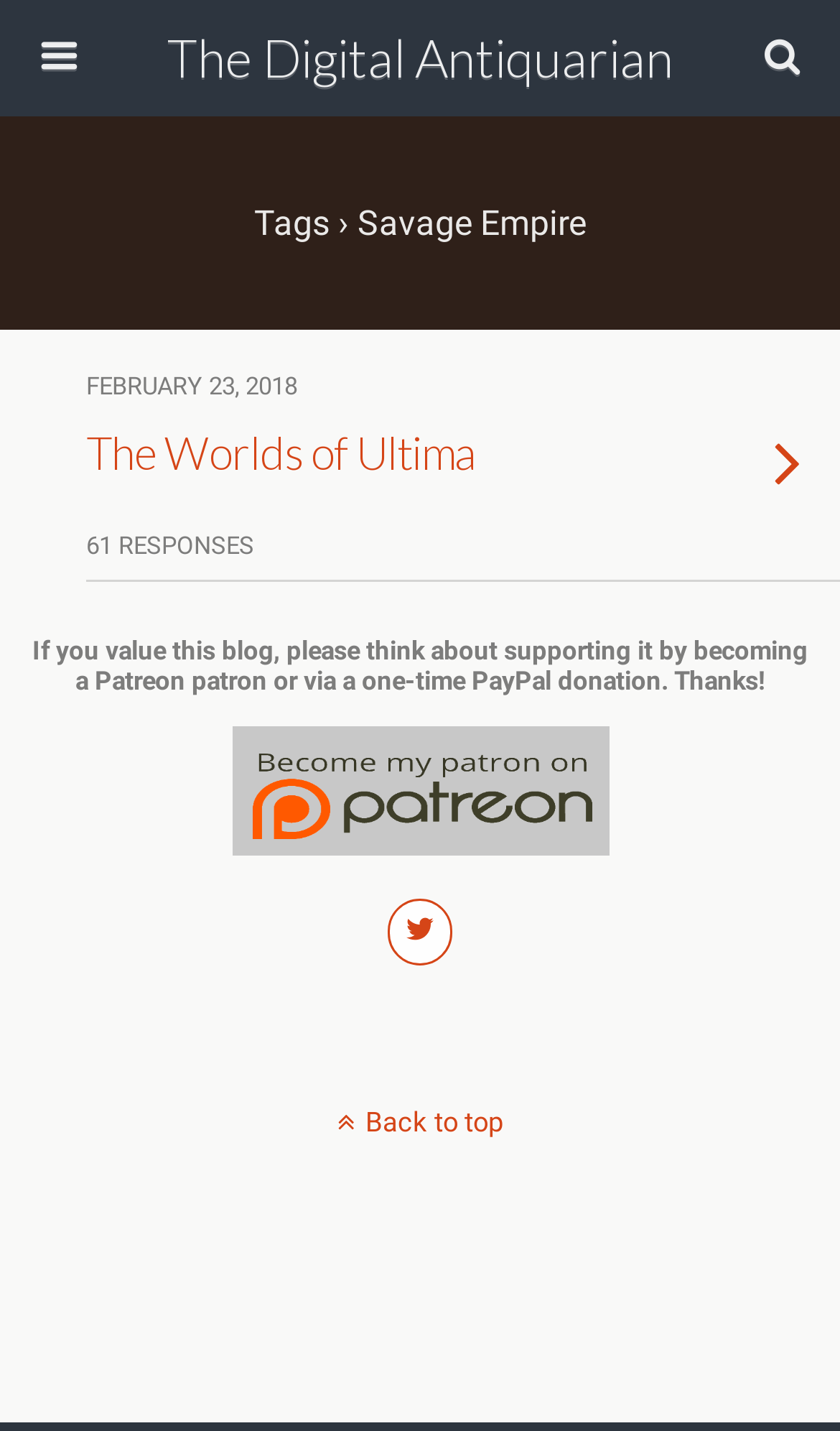Explain in detail what you observe on this webpage.

The webpage is about "Savage Empire" and is part of "The Digital Antiquarian" blog. At the top, there is a link to the blog's main page, "The Digital Antiquarian", which takes up most of the top section. Below it, there is a search bar with a text box and a "Search" button, allowing users to search the website.

Under the search bar, there is a heading "Tags › Savage Empire", indicating that the current page is related to the "Savage Empire" tag. Below this heading, there is a link to an article titled "The Worlds of Ultima", which is dated February 23, 2018, and has 61 responses. The article title is a heading, and it takes up most of the width of the page.

Further down, there is a paragraph of text encouraging users to support the blog by becoming a Patreon patron or making a one-time PayPal donation. Below this text, there is a link with an image, which is likely a Patreon or PayPal button. Next to this link, there is another link with an icon, which may be a social media link.

At the very bottom of the page, there is a "Back to top" link, which allows users to quickly scroll back to the top of the page.